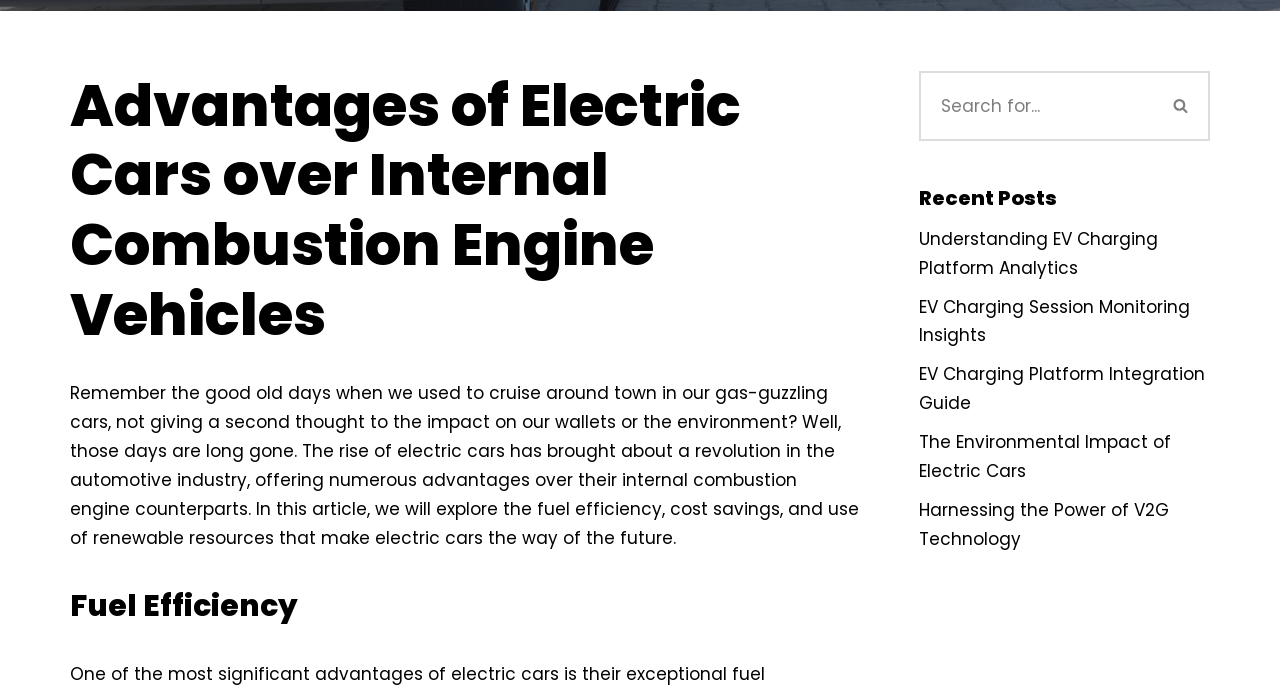Reply to the question with a single word or phrase:
What is the main topic of the article?

Electric Cars